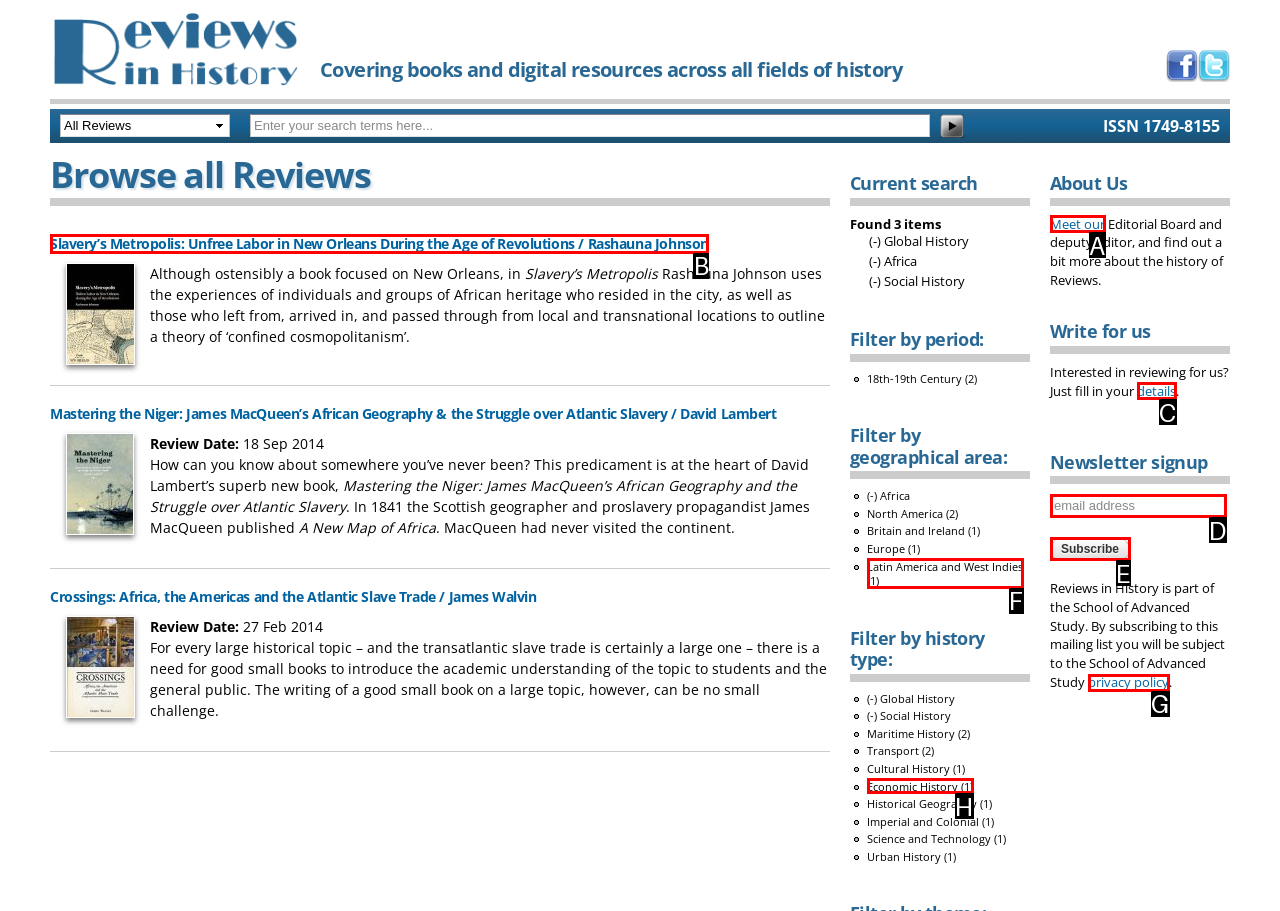Please identify the UI element that matches the description: details
Respond with the letter of the correct option.

C